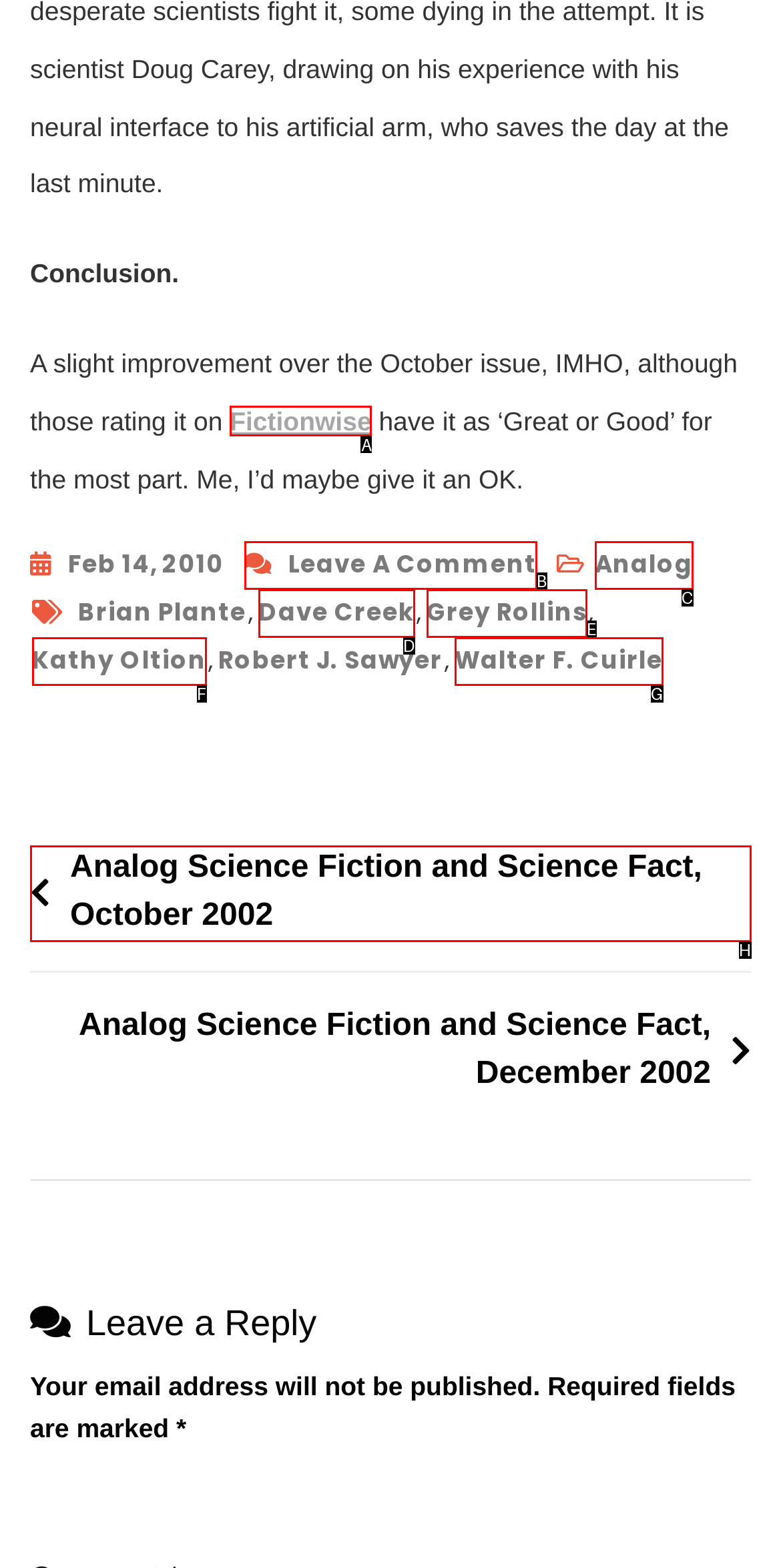Determine the HTML element that best aligns with the description: Fictionwise
Answer with the appropriate letter from the listed options.

A